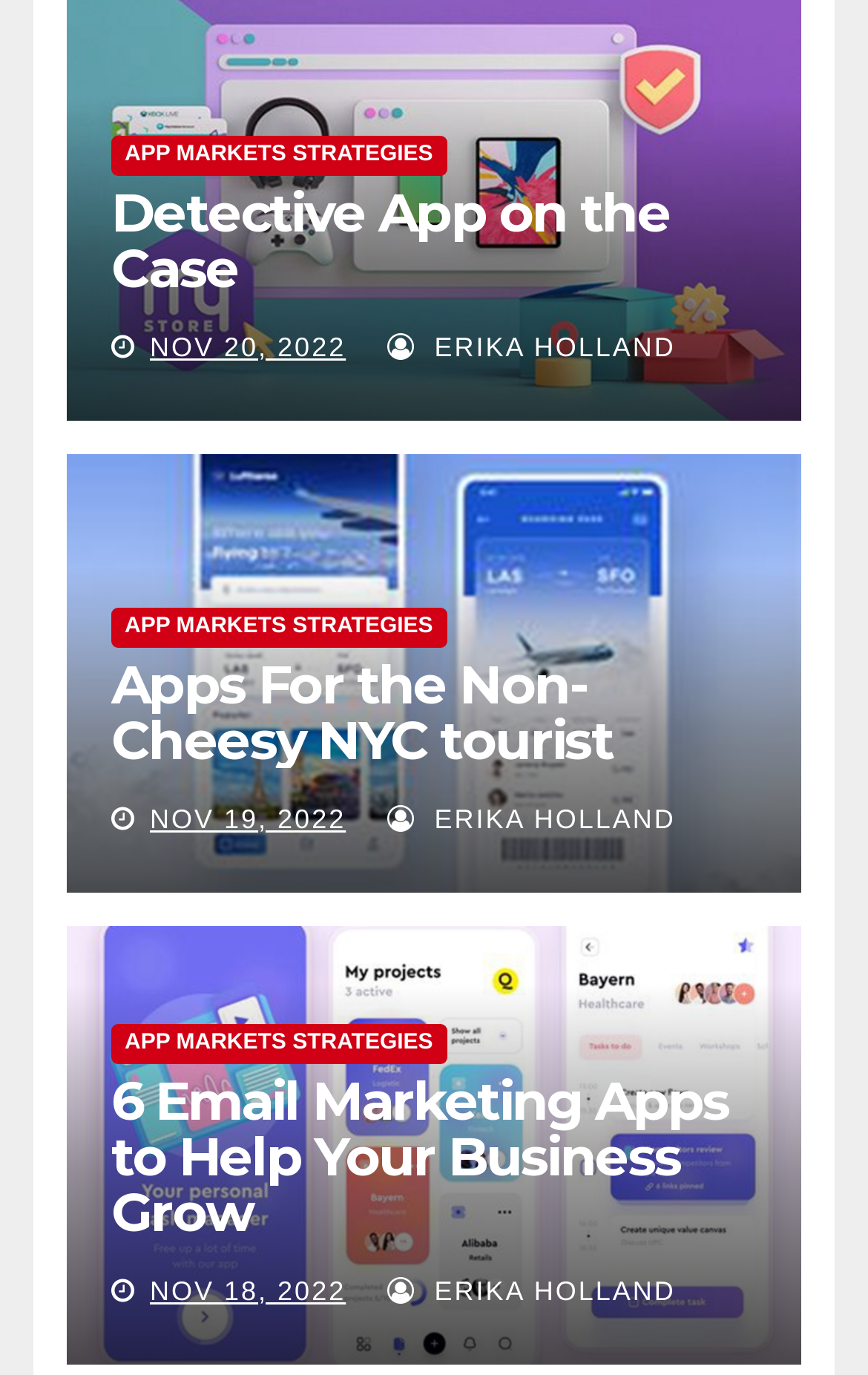Please find the bounding box coordinates of the clickable region needed to complete the following instruction: "Check out ERIKA HOLLAND's article". The bounding box coordinates must consist of four float numbers between 0 and 1, i.e., [left, top, right, bottom].

[0.446, 0.241, 0.778, 0.263]